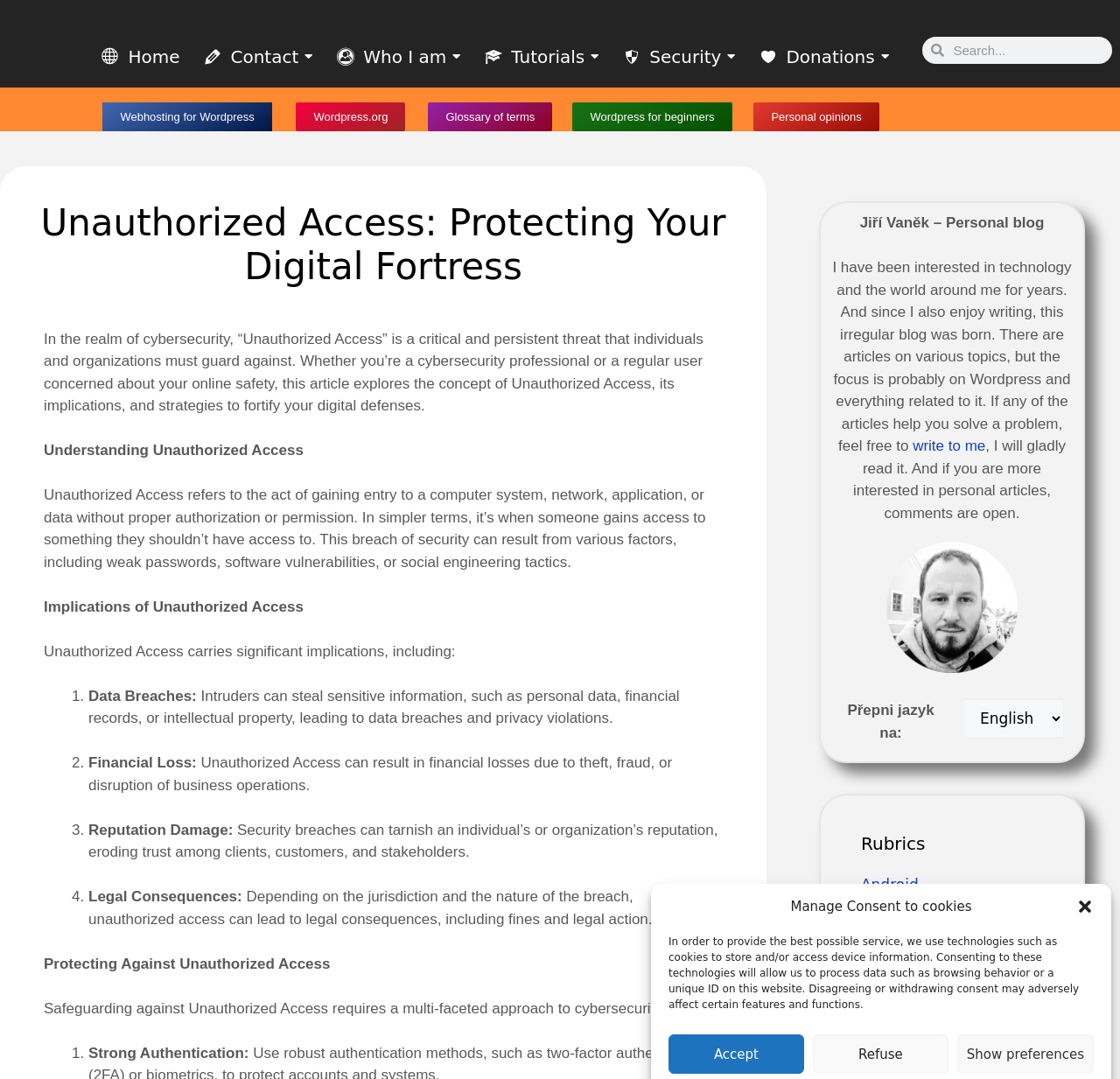Identify the bounding box coordinates necessary to click and complete the given instruction: "Go to home page".

[0.088, 0.032, 0.164, 0.073]